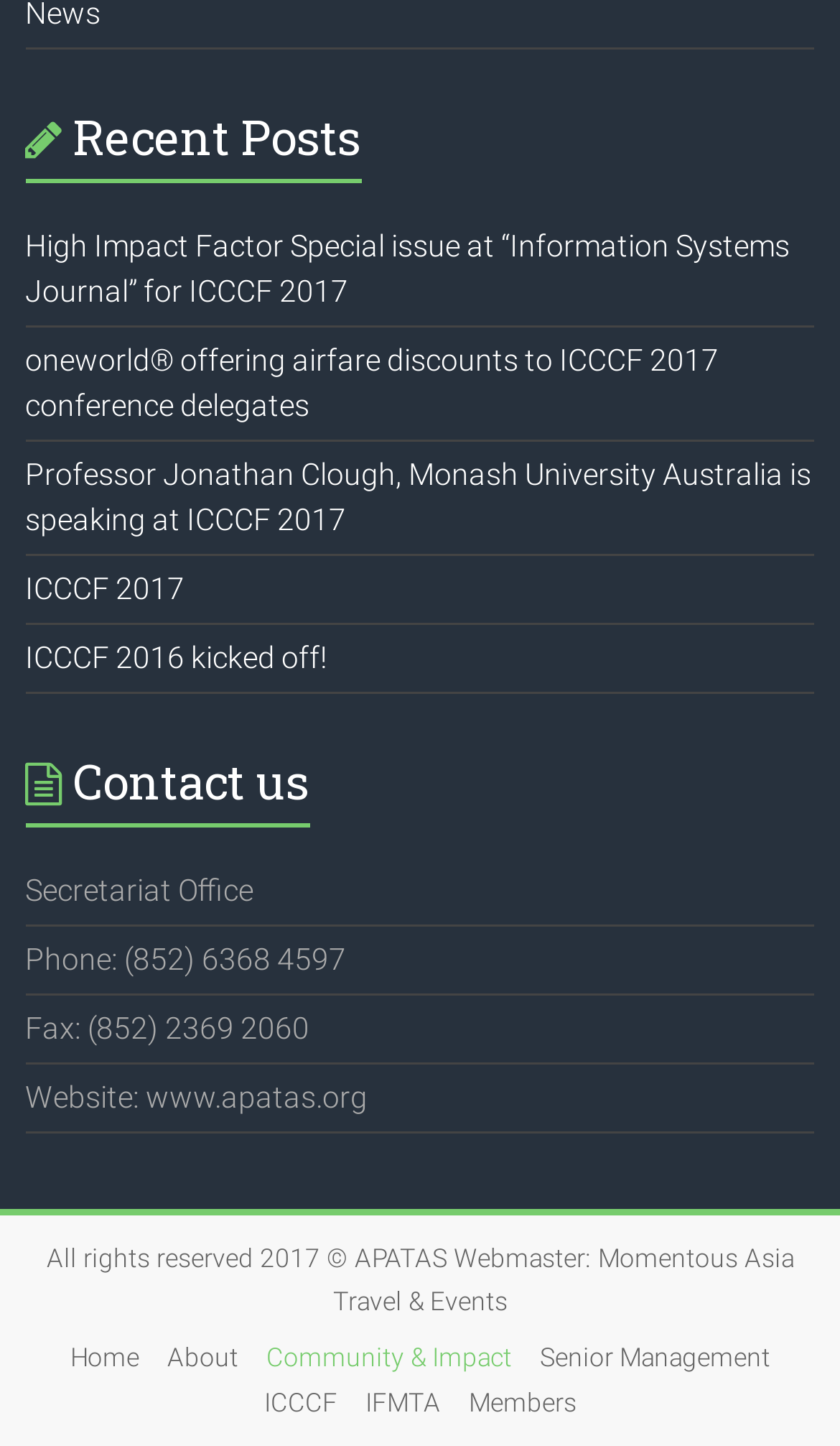Please locate the bounding box coordinates of the element that needs to be clicked to achieve the following instruction: "Go to home page". The coordinates should be four float numbers between 0 and 1, i.e., [left, top, right, bottom].

[0.071, 0.921, 0.178, 0.949]